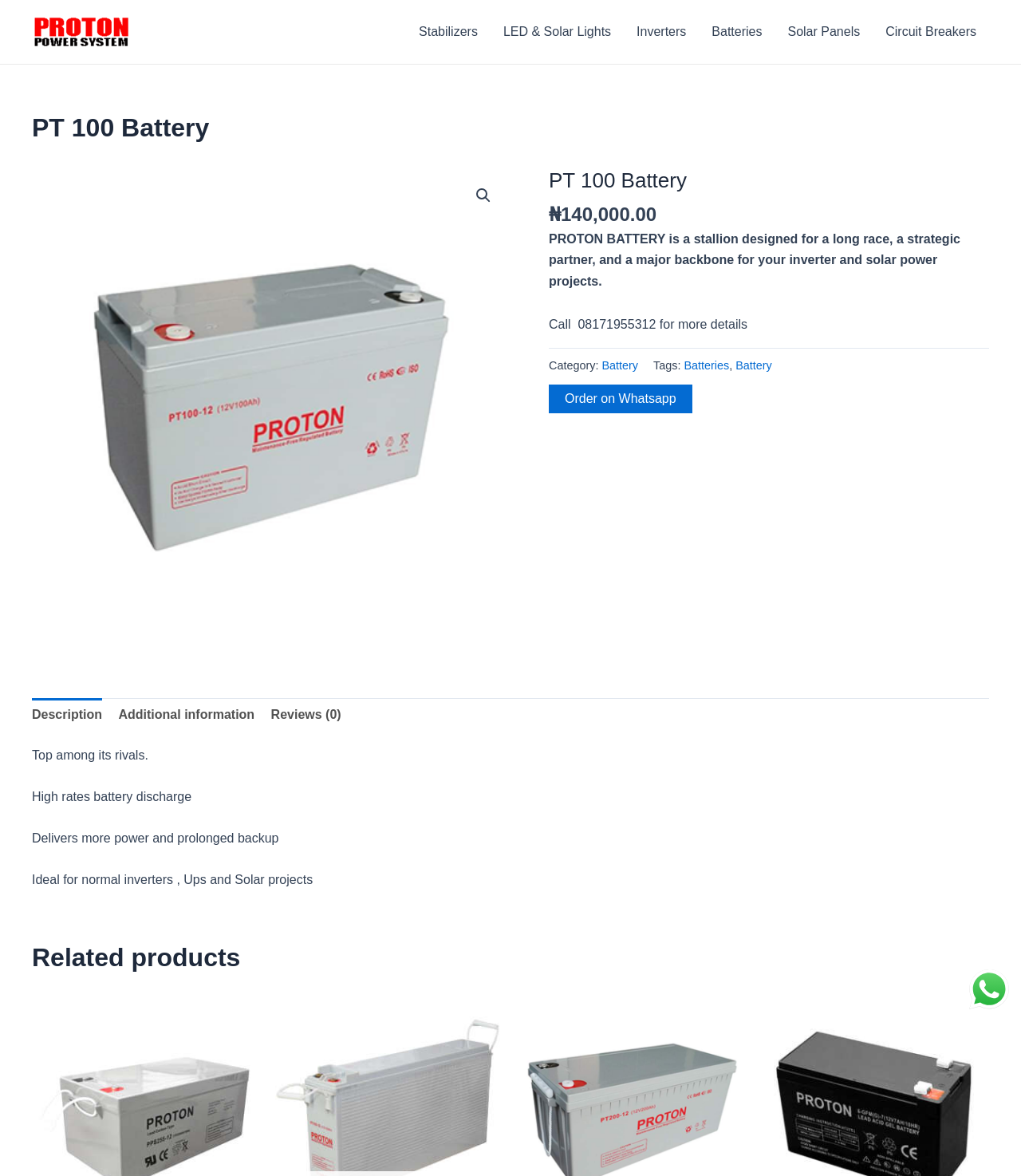Find the bounding box coordinates of the element to click in order to complete the given instruction: "Get started with a free consultation."

None